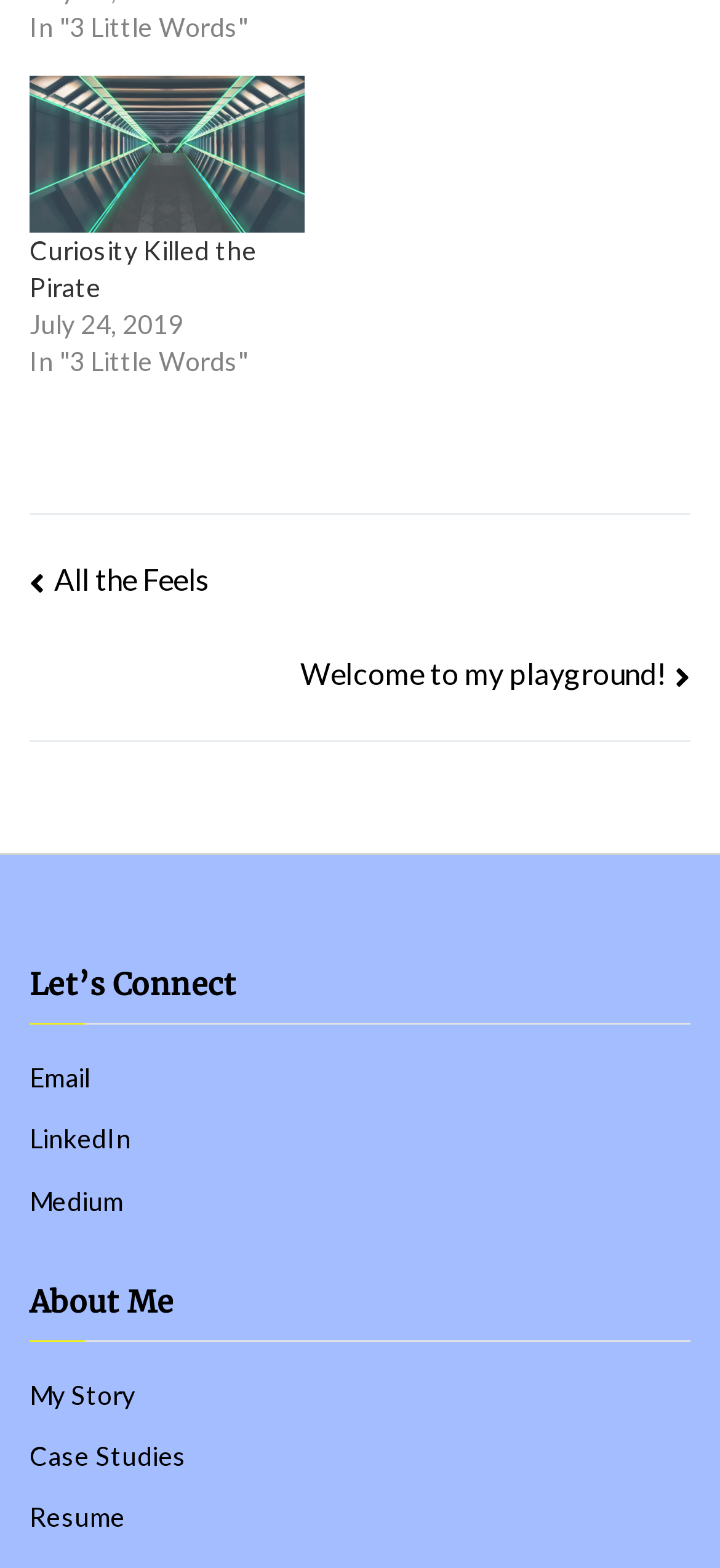Select the bounding box coordinates of the element I need to click to carry out the following instruction: "View the author's Resume".

[0.041, 0.952, 0.959, 0.982]